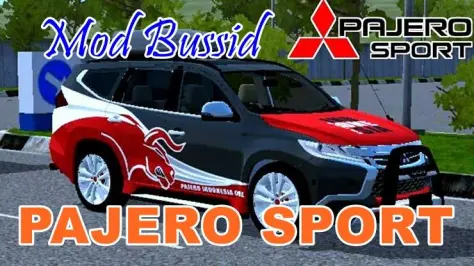What does the bull graphic symbolize?
Use the image to give a comprehensive and detailed response to the question.

The artistic design on the vehicle features a graphic of a bull, which is often associated with strength and robustness, implying that the vehicle is powerful and sturdy.